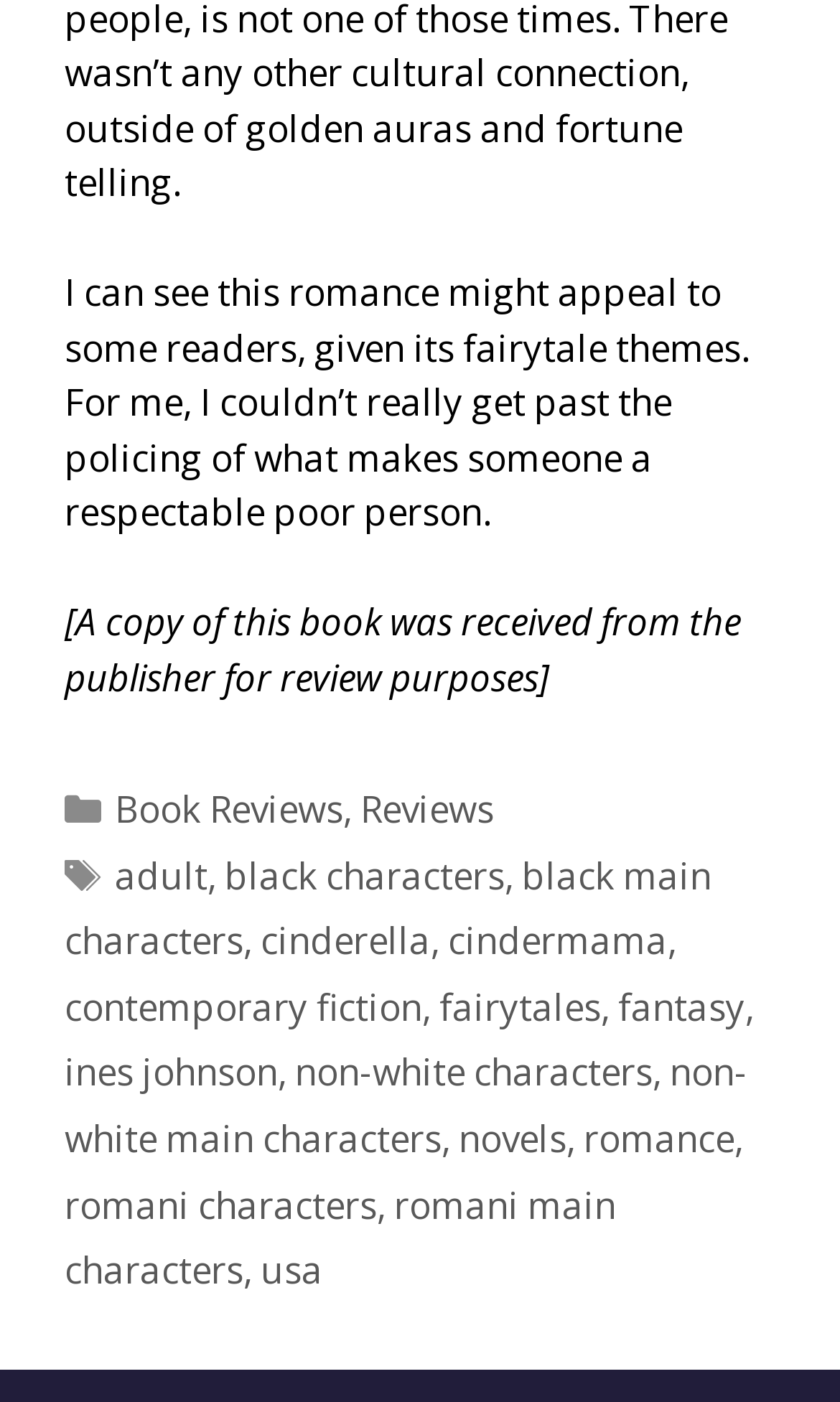Please indicate the bounding box coordinates for the clickable area to complete the following task: "Click on the 'adult' tag". The coordinates should be specified as four float numbers between 0 and 1, i.e., [left, top, right, bottom].

[0.136, 0.606, 0.247, 0.642]